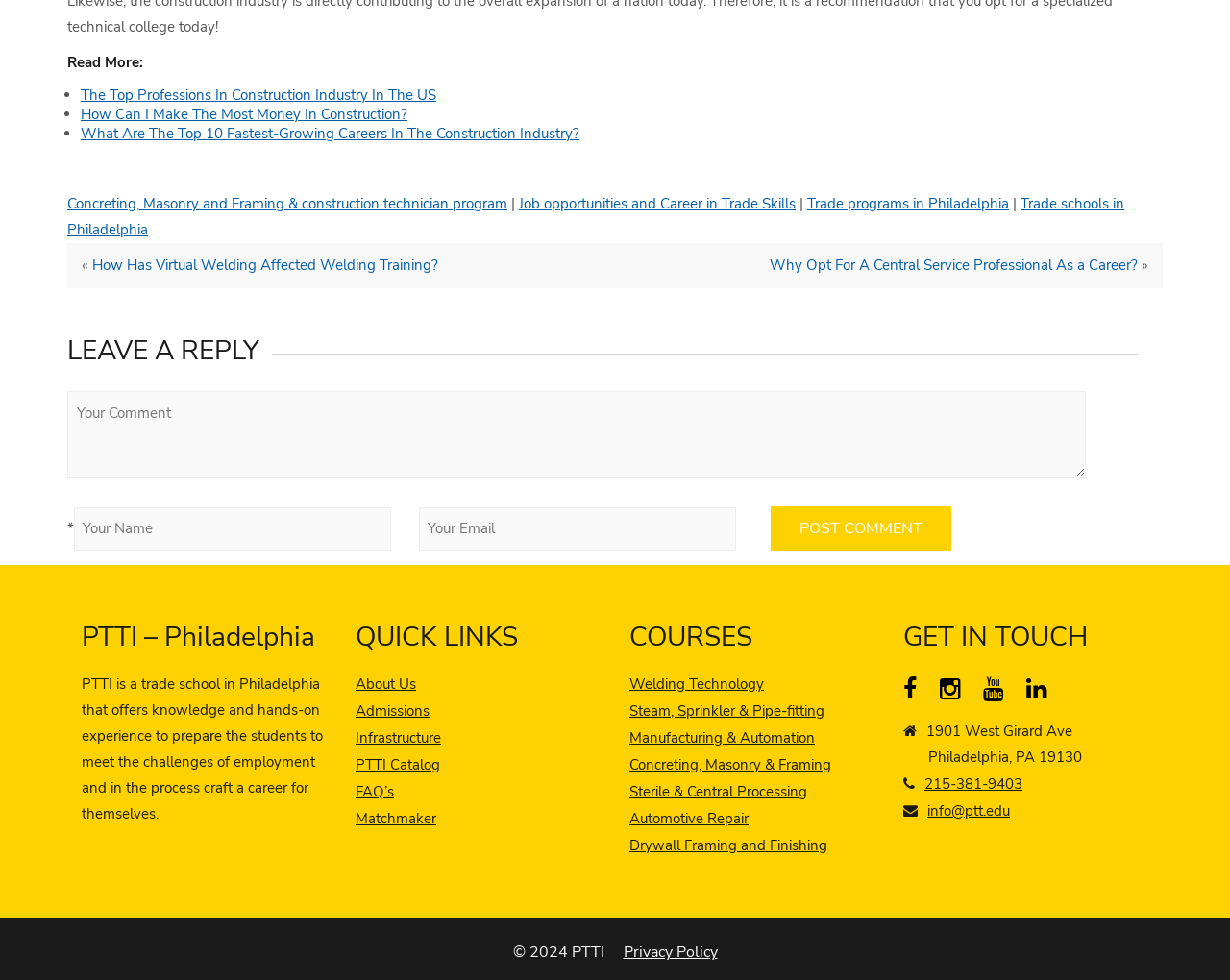Find the bounding box of the web element that fits this description: "Drywall Framing and Finishing".

[0.512, 0.853, 0.673, 0.872]